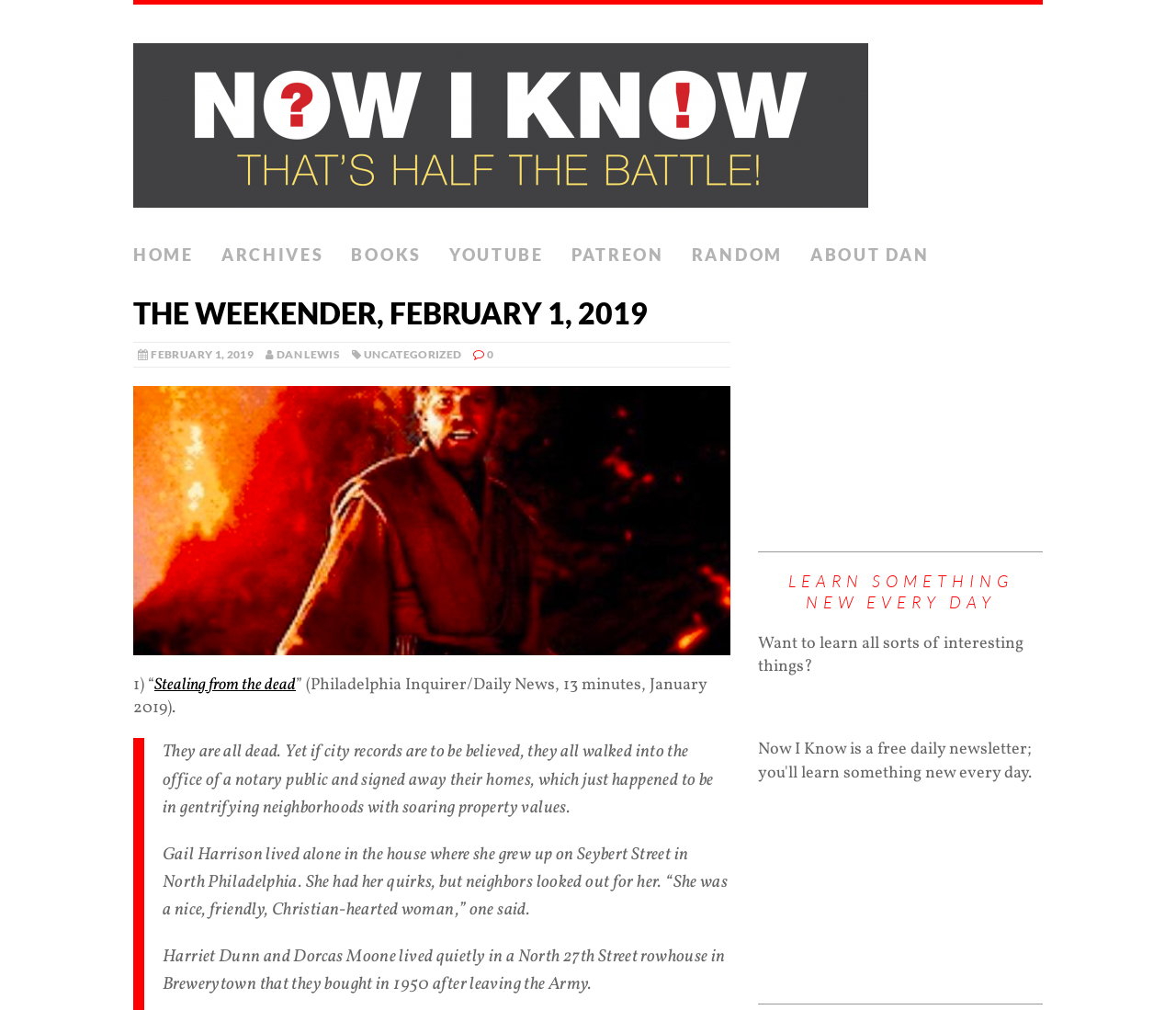Based on the element description Patreon, identify the bounding box of the UI element in the given webpage screenshot. The coordinates should be in the format (top-left x, top-left y, bottom-right x, bottom-right y) and must be between 0 and 1.

[0.486, 0.233, 0.565, 0.273]